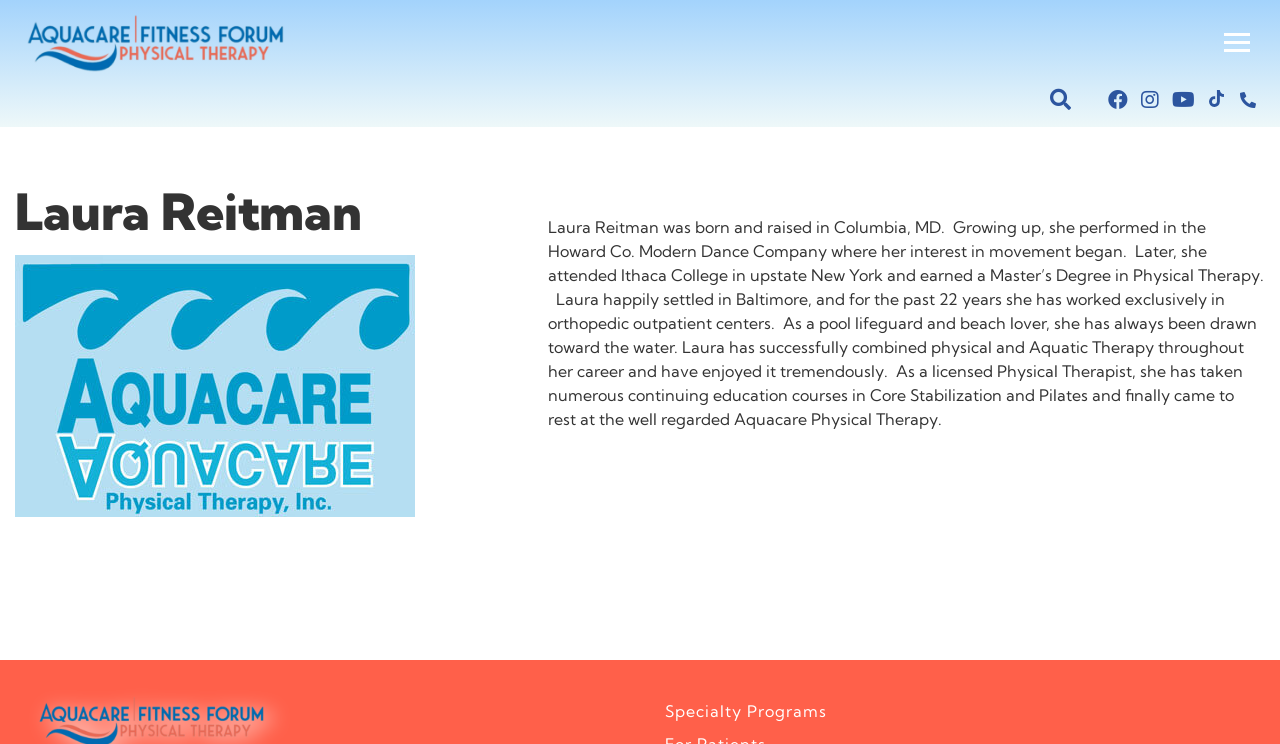Give the bounding box coordinates for the element described as: "aria-label="YouTube"".

[0.916, 0.121, 0.934, 0.148]